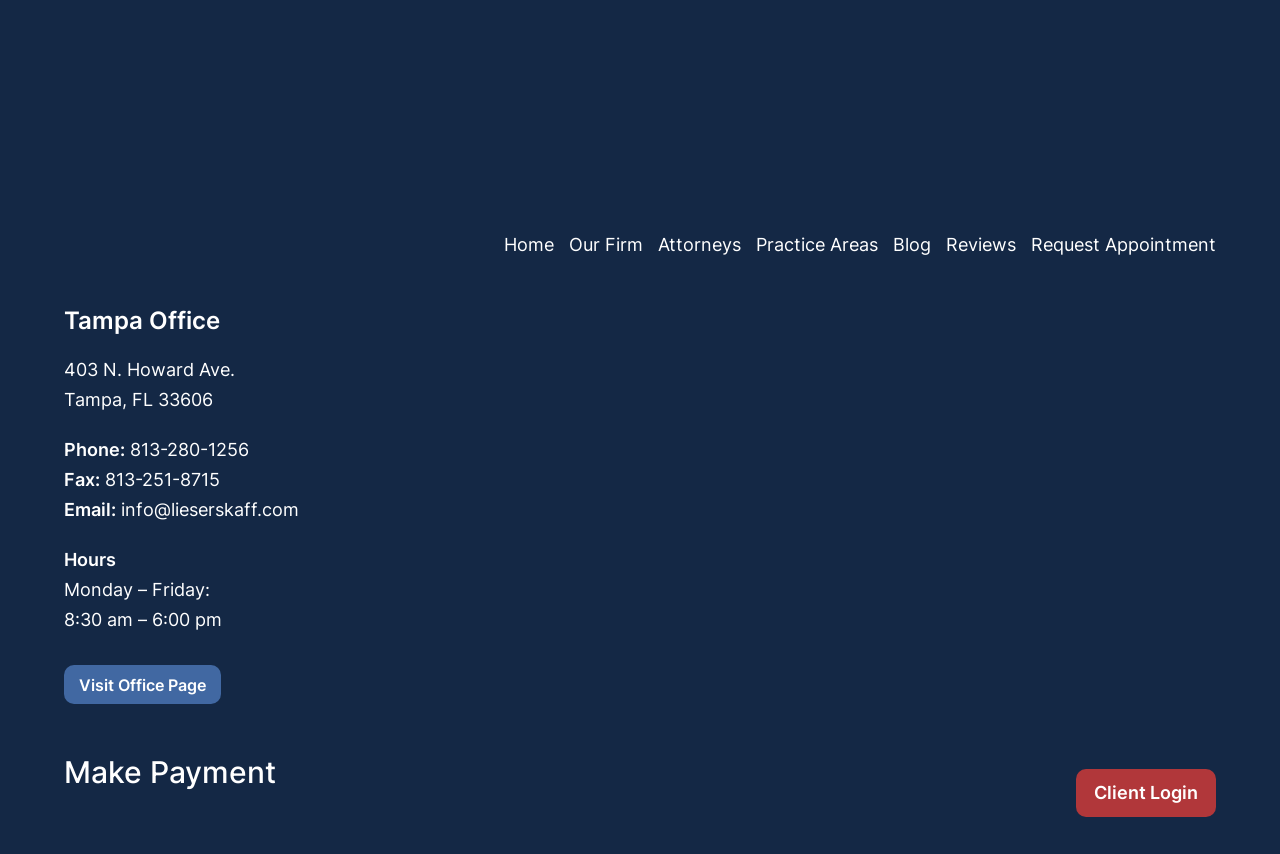What is the email address of the Tampa office?
Can you provide a detailed and comprehensive answer to the question?

I found the email address by looking at the link element with the text 'info@lieserskaff.com' which is located next to the 'Email:' label.